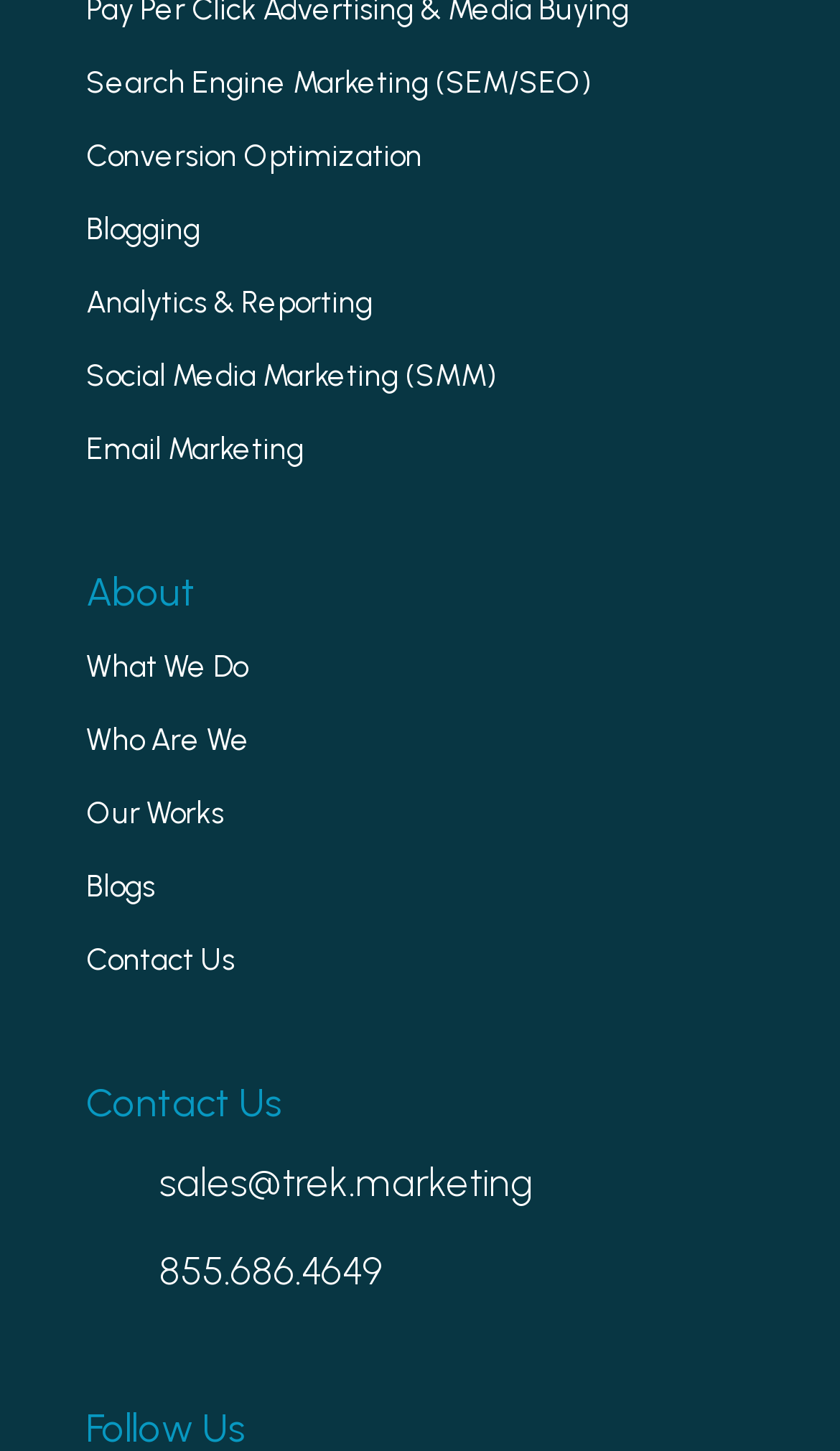Highlight the bounding box coordinates of the region I should click on to meet the following instruction: "Visit the About page".

[0.103, 0.392, 0.233, 0.424]